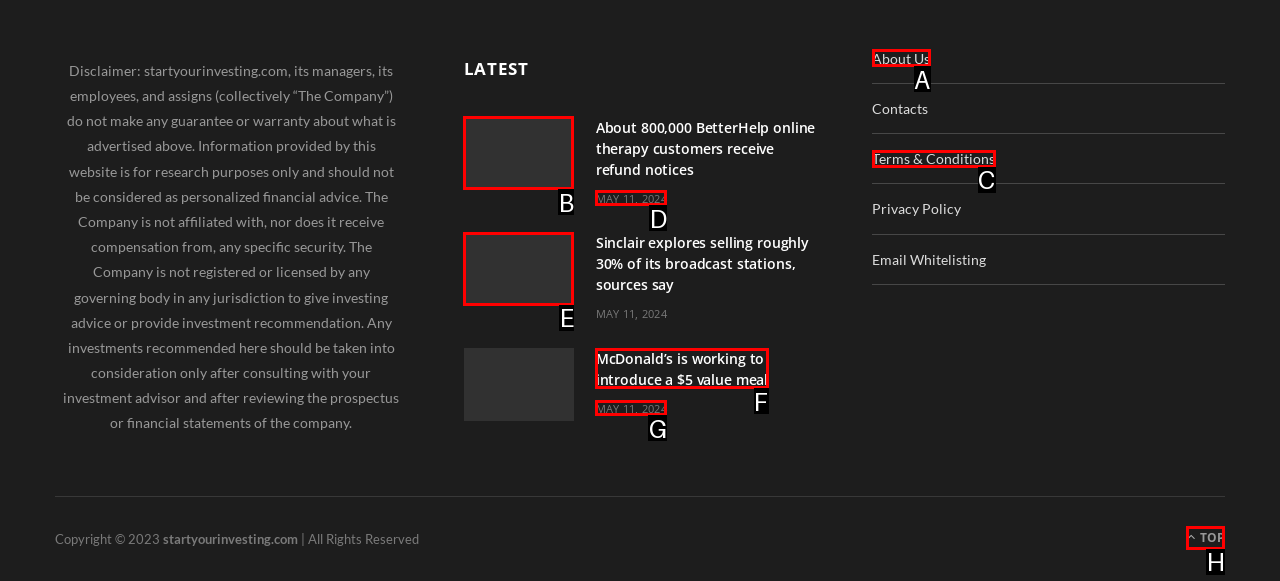Tell me which element should be clicked to achieve the following objective: Go to the top of the page
Reply with the letter of the correct option from the displayed choices.

H